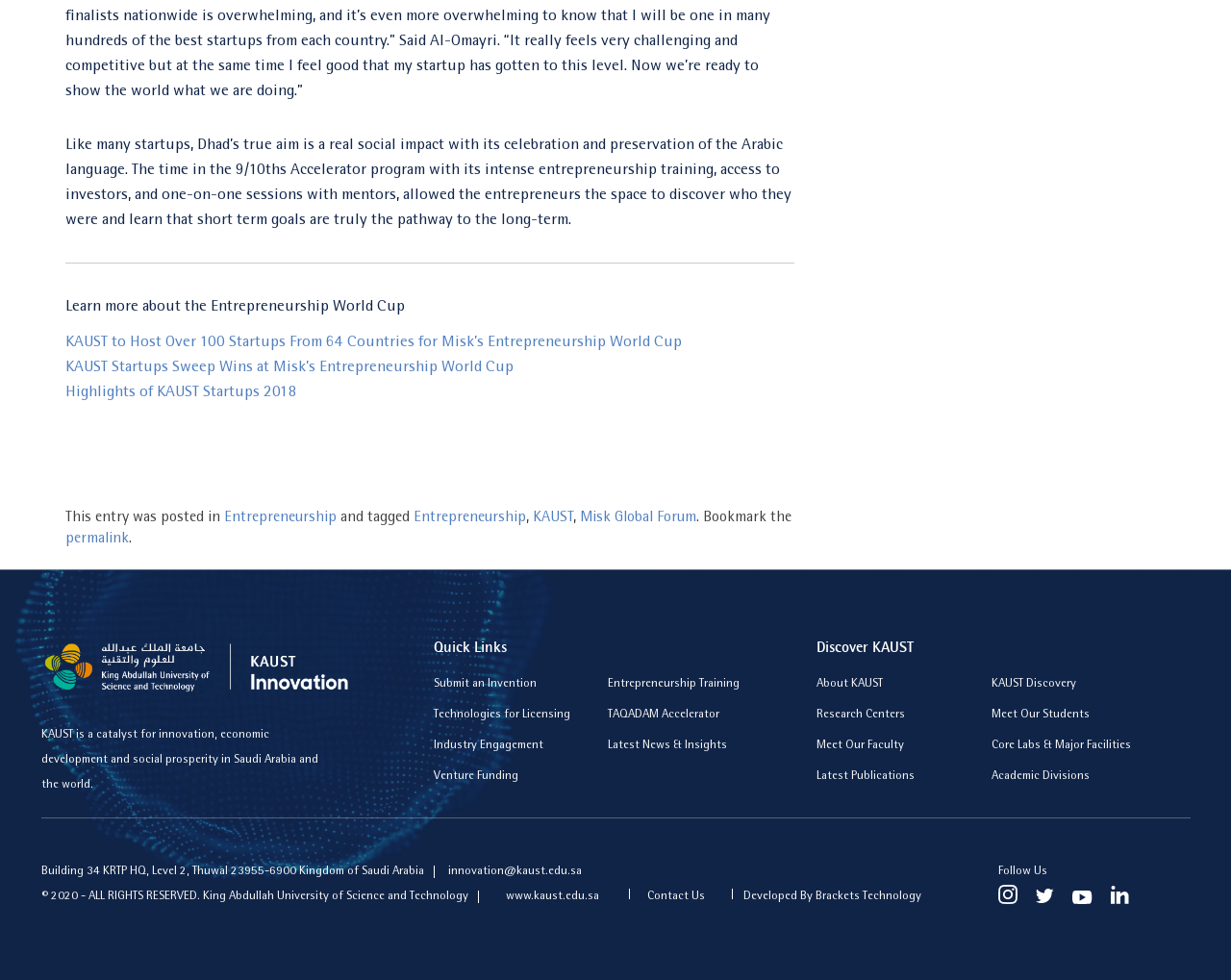What is the name of the accelerator program mentioned on the webpage?
Examine the webpage screenshot and provide an in-depth answer to the question.

The name of the accelerator program can be found in the 'Quick Links' section of the webpage, where it is mentioned as 'TAQADAM Accelerator'.